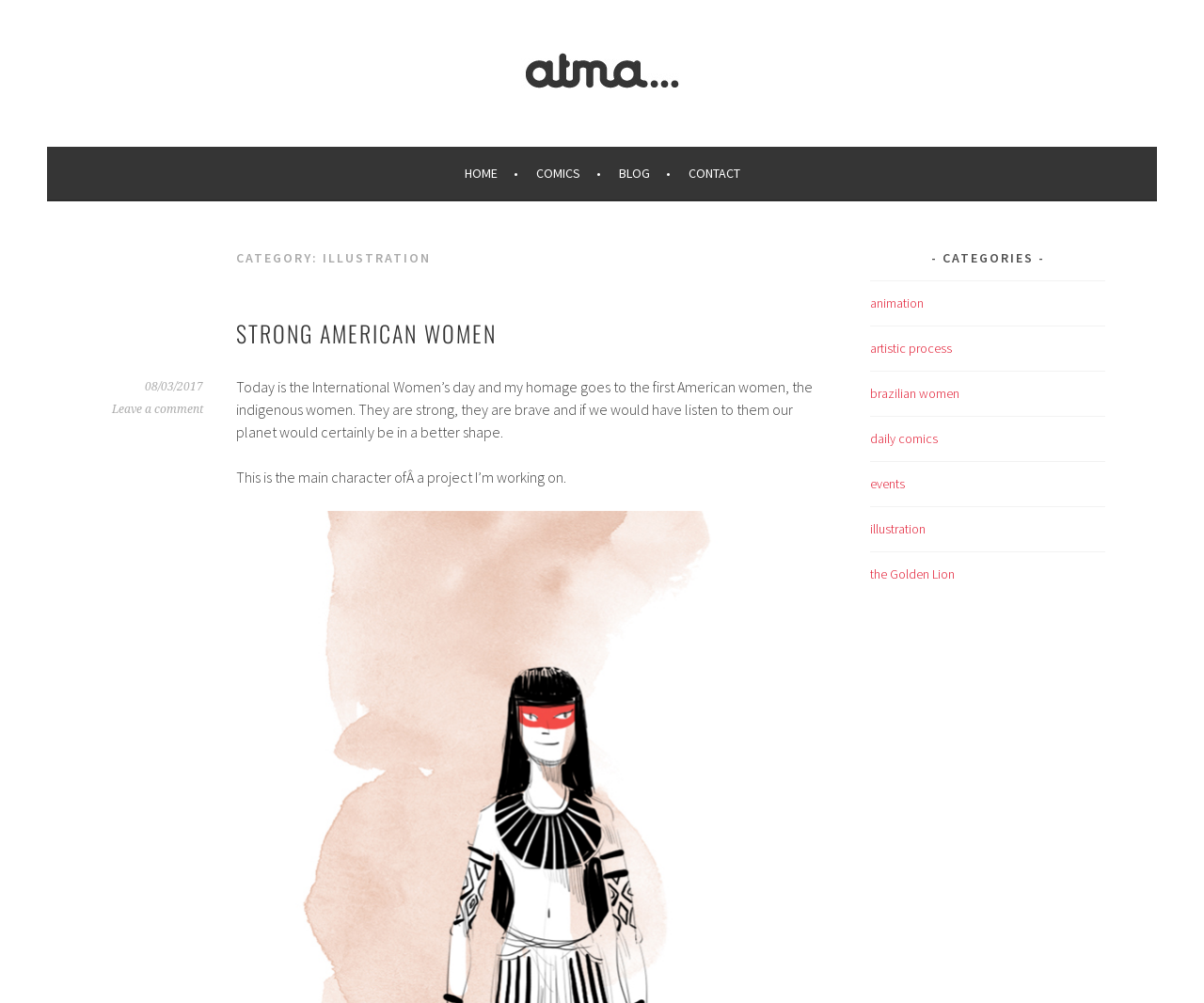Identify the bounding box coordinates of the element that should be clicked to fulfill this task: "view illustration category". The coordinates should be provided as four float numbers between 0 and 1, i.e., [left, top, right, bottom].

[0.723, 0.519, 0.769, 0.535]